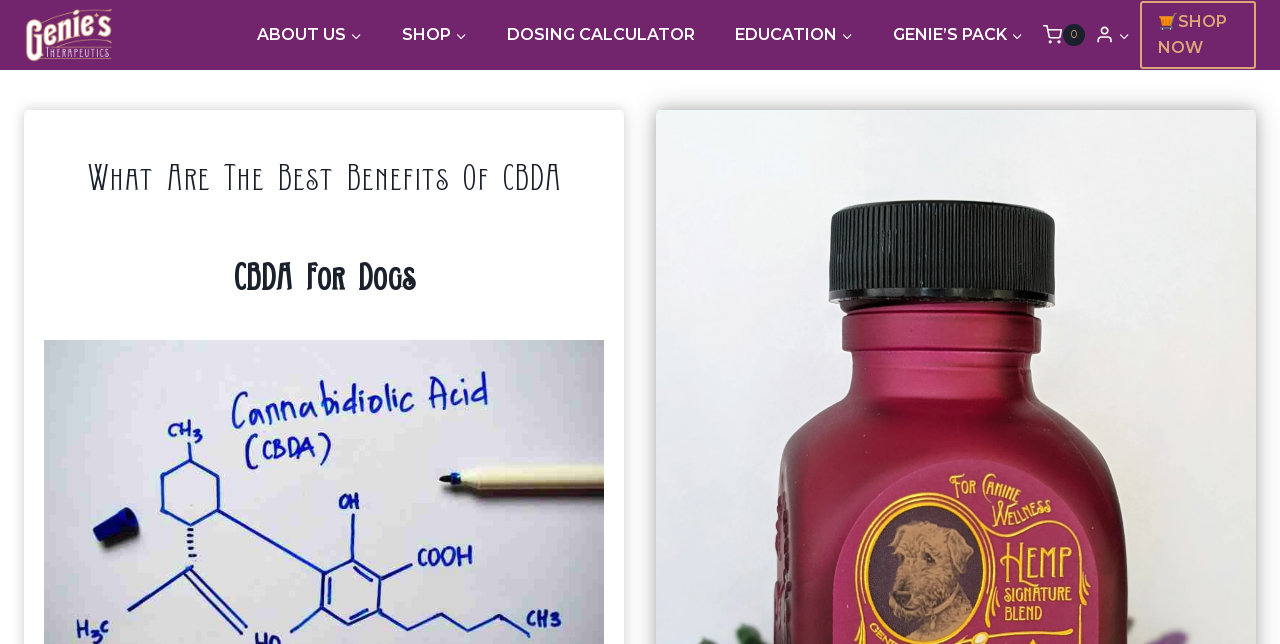What is the name of the company?
Refer to the screenshot and respond with a concise word or phrase.

Genie's Therapeutics